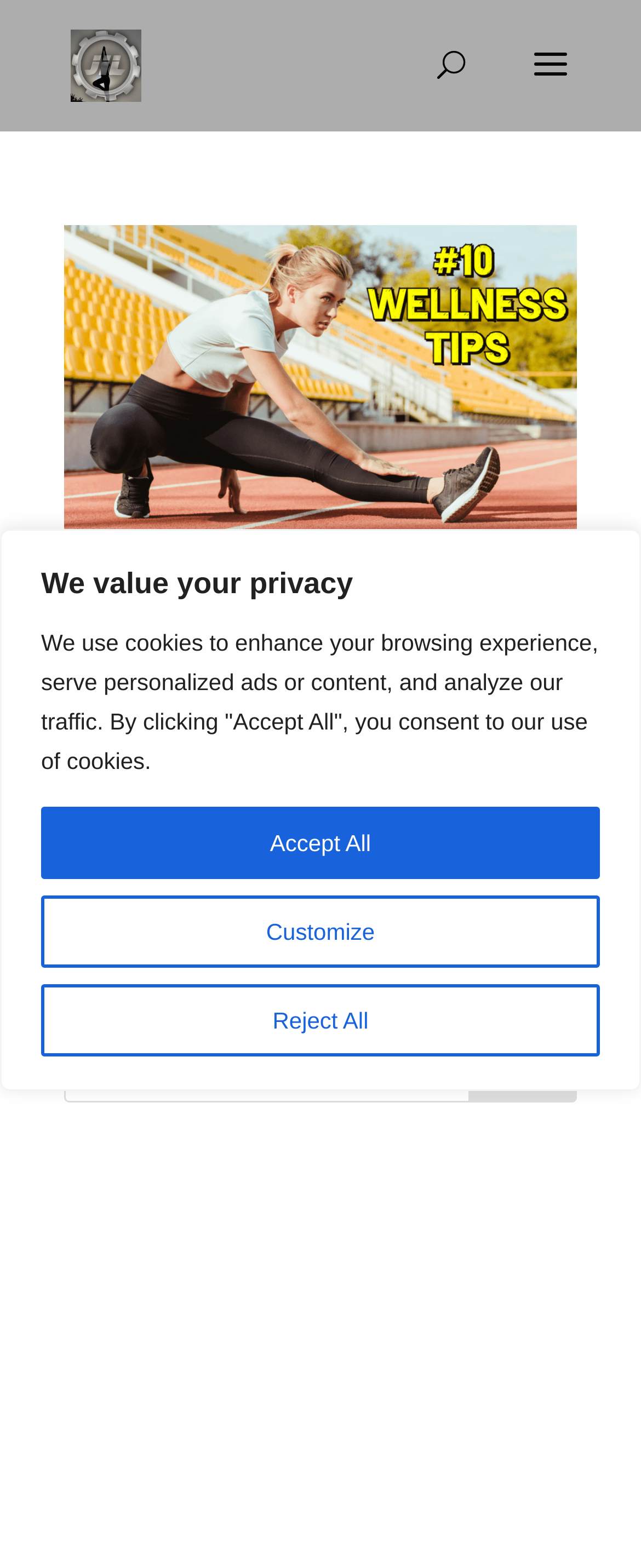Identify the bounding box coordinates of the region I need to click to complete this instruction: "search for Wellness Tips".

[0.5, 0.0, 0.9, 0.001]